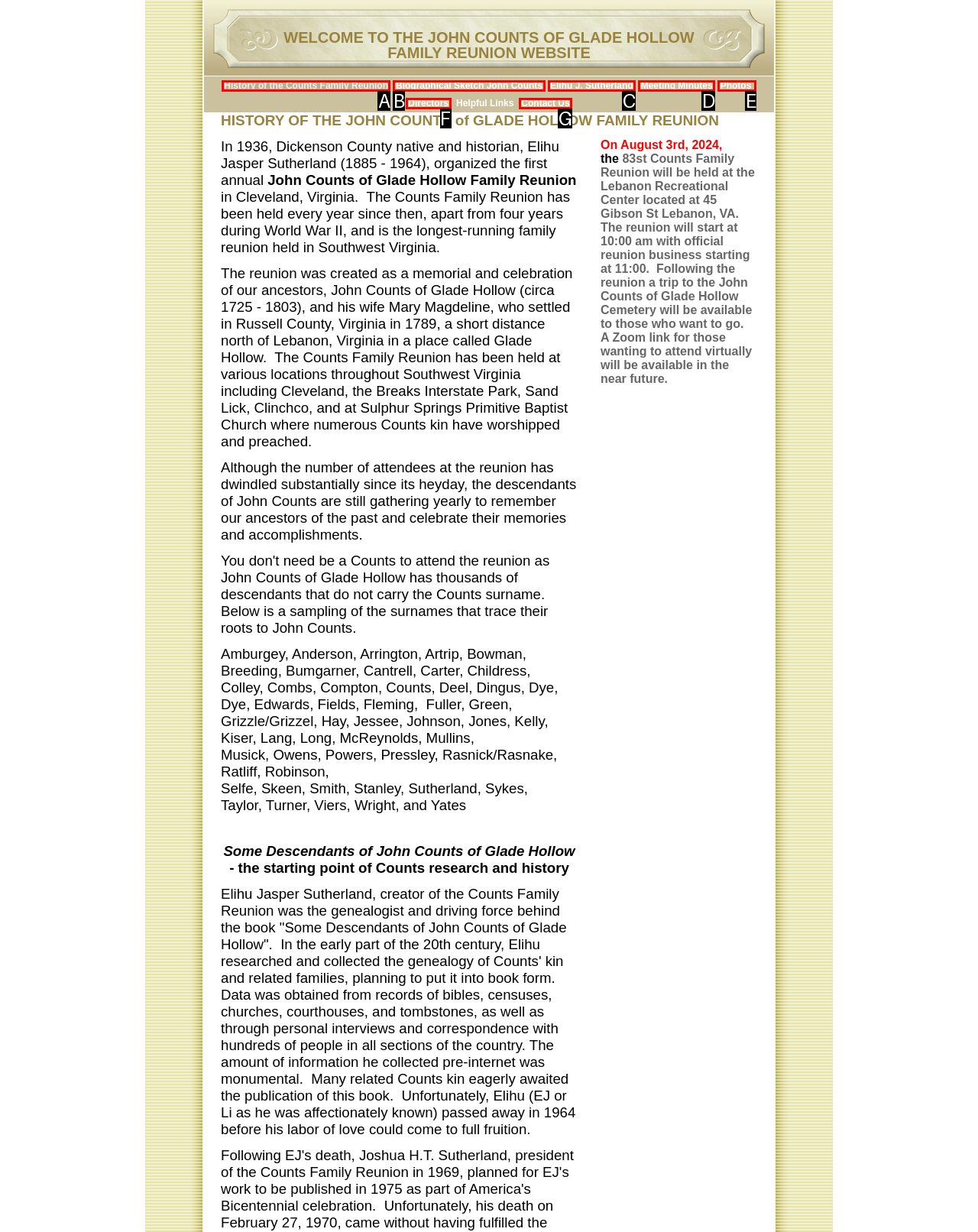Select the letter of the HTML element that best fits the description: Elihu J. Sutherland
Answer with the corresponding letter from the provided choices.

C